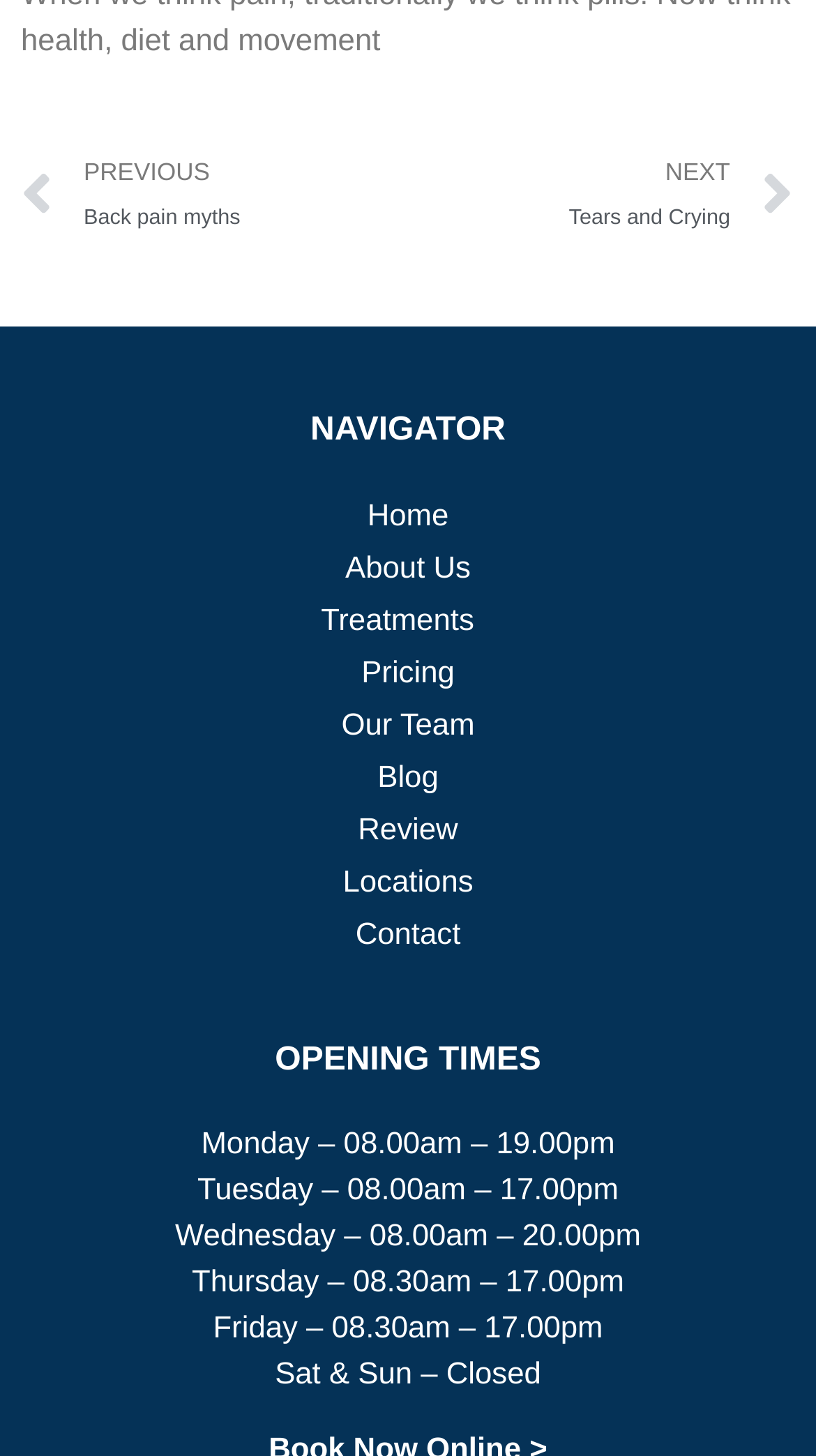Can you identify the bounding box coordinates of the clickable region needed to carry out this instruction: 'go to previous page'? The coordinates should be four float numbers within the range of 0 to 1, stated as [left, top, right, bottom].

[0.026, 0.104, 0.499, 0.167]